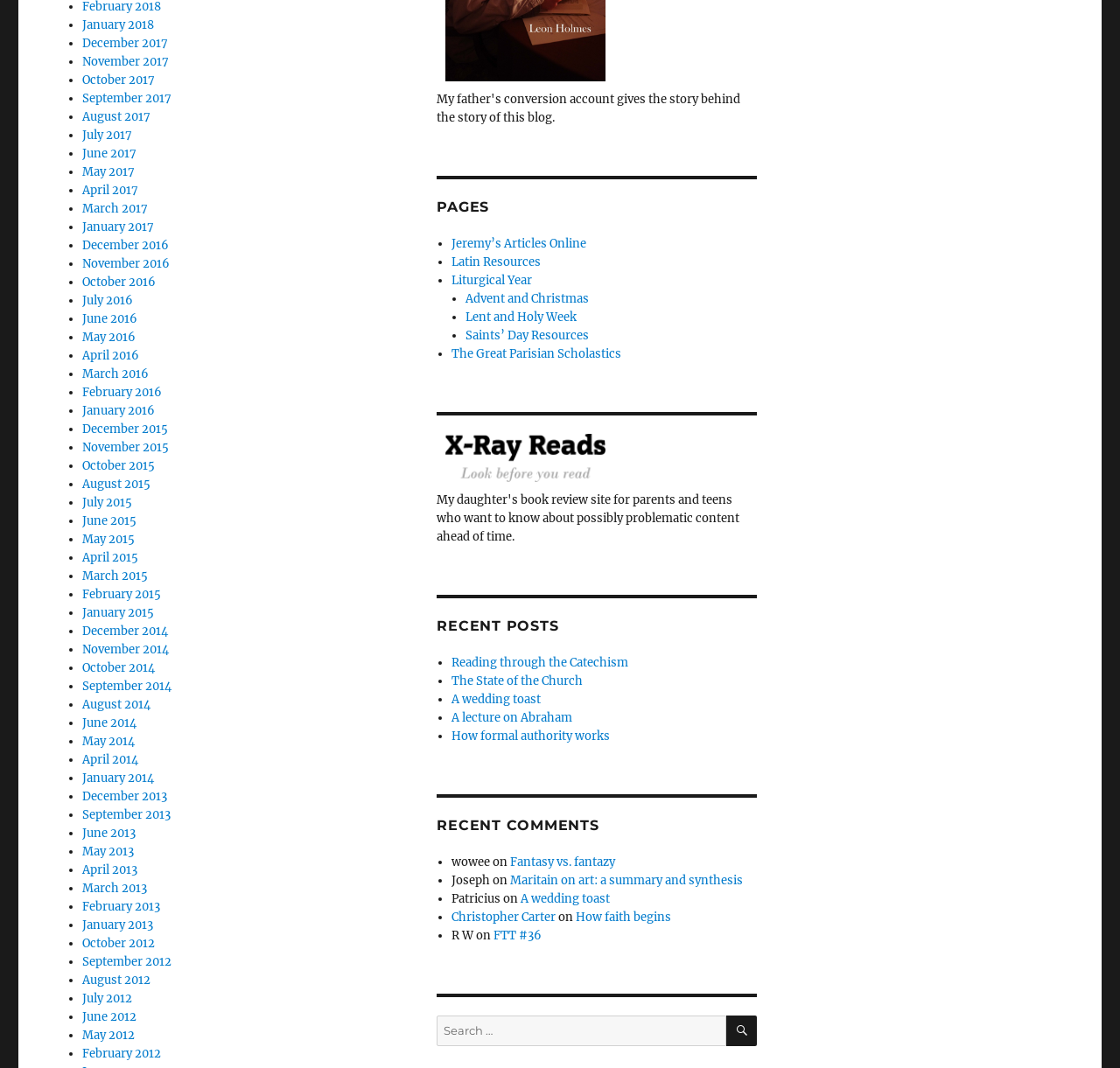Provide the bounding box coordinates of the area you need to click to execute the following instruction: "Browse September 2017".

[0.073, 0.085, 0.153, 0.099]